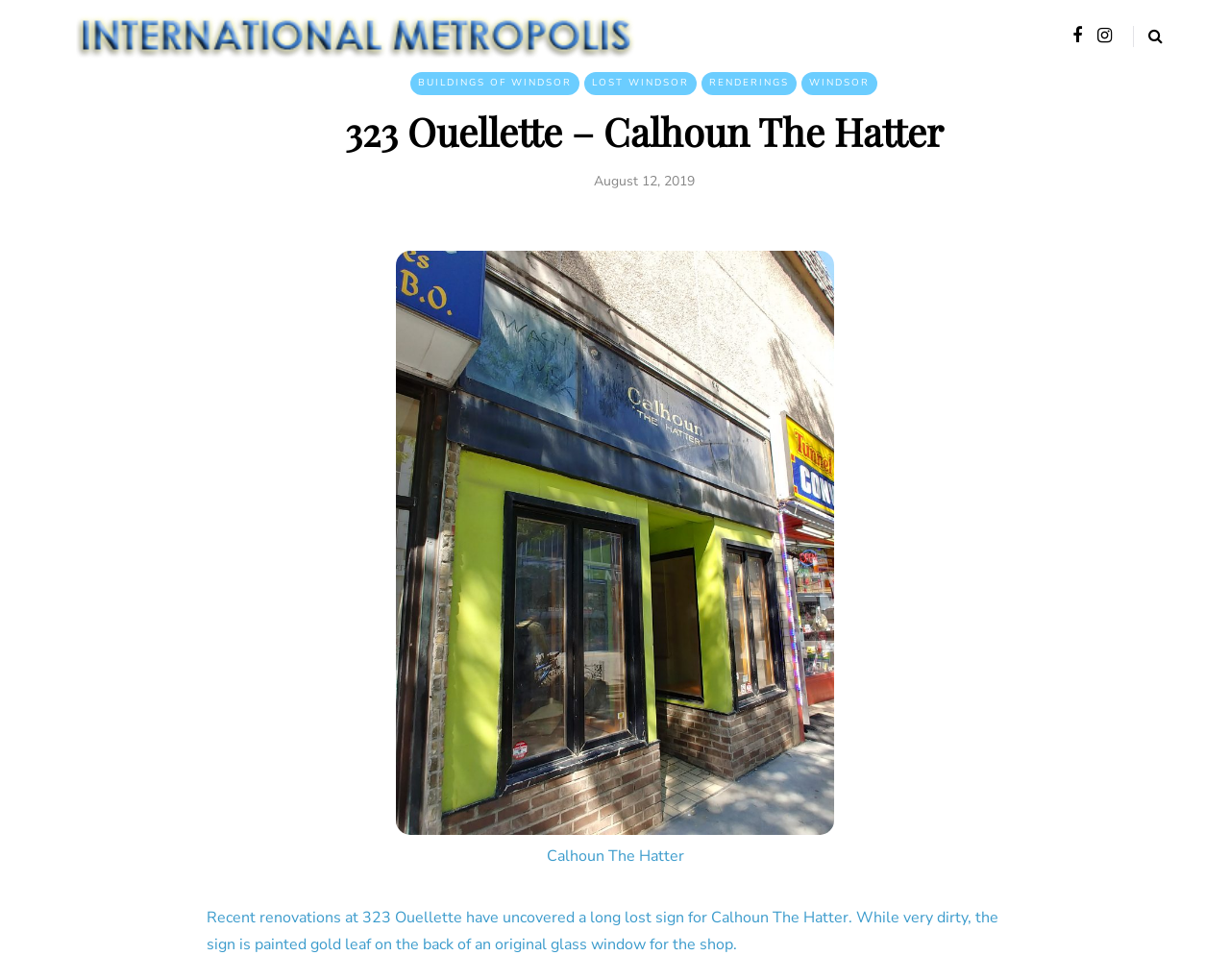What is the name of the building?
Look at the image and respond with a one-word or short phrase answer.

323 Ouellette